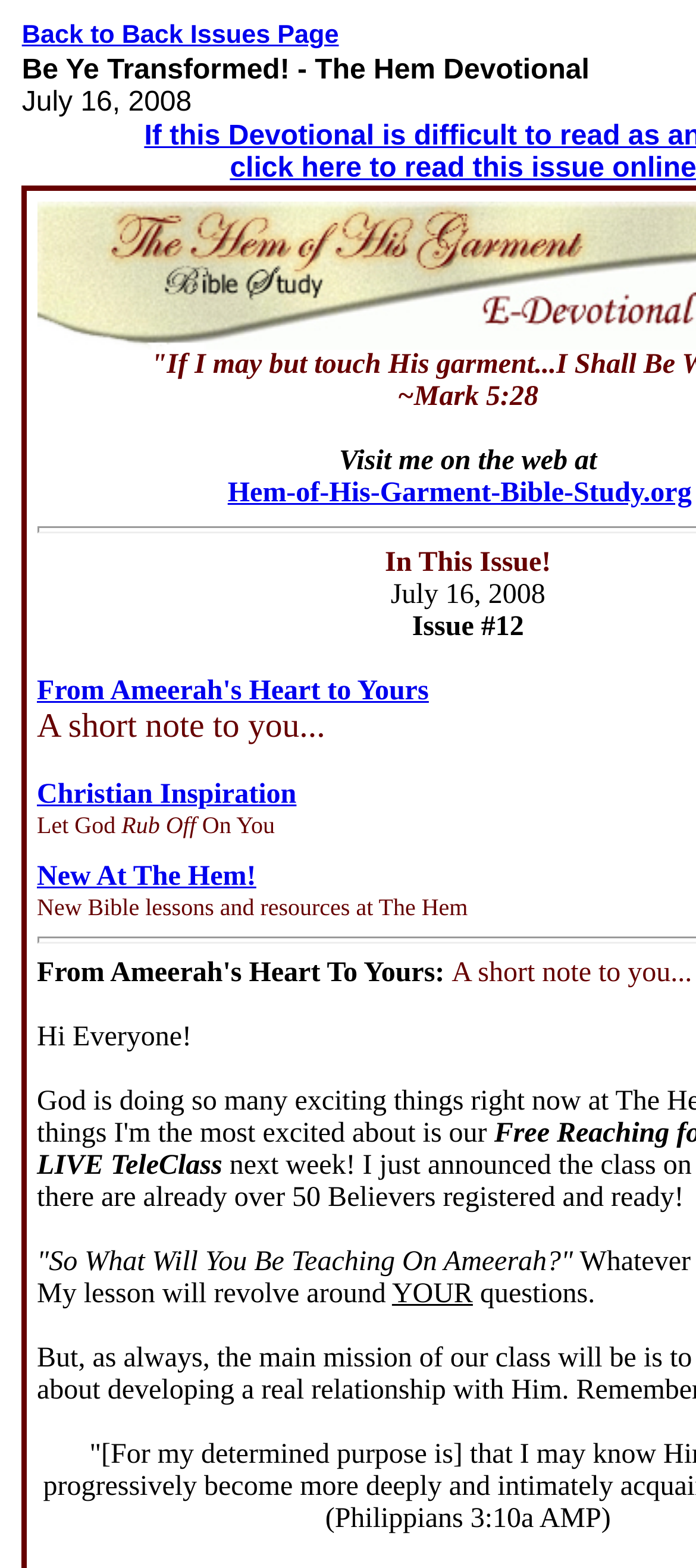Provide the bounding box coordinates of the HTML element described as: "Back to Back Issues Page". The bounding box coordinates should be four float numbers between 0 and 1, i.e., [left, top, right, bottom].

[0.031, 0.014, 0.487, 0.032]